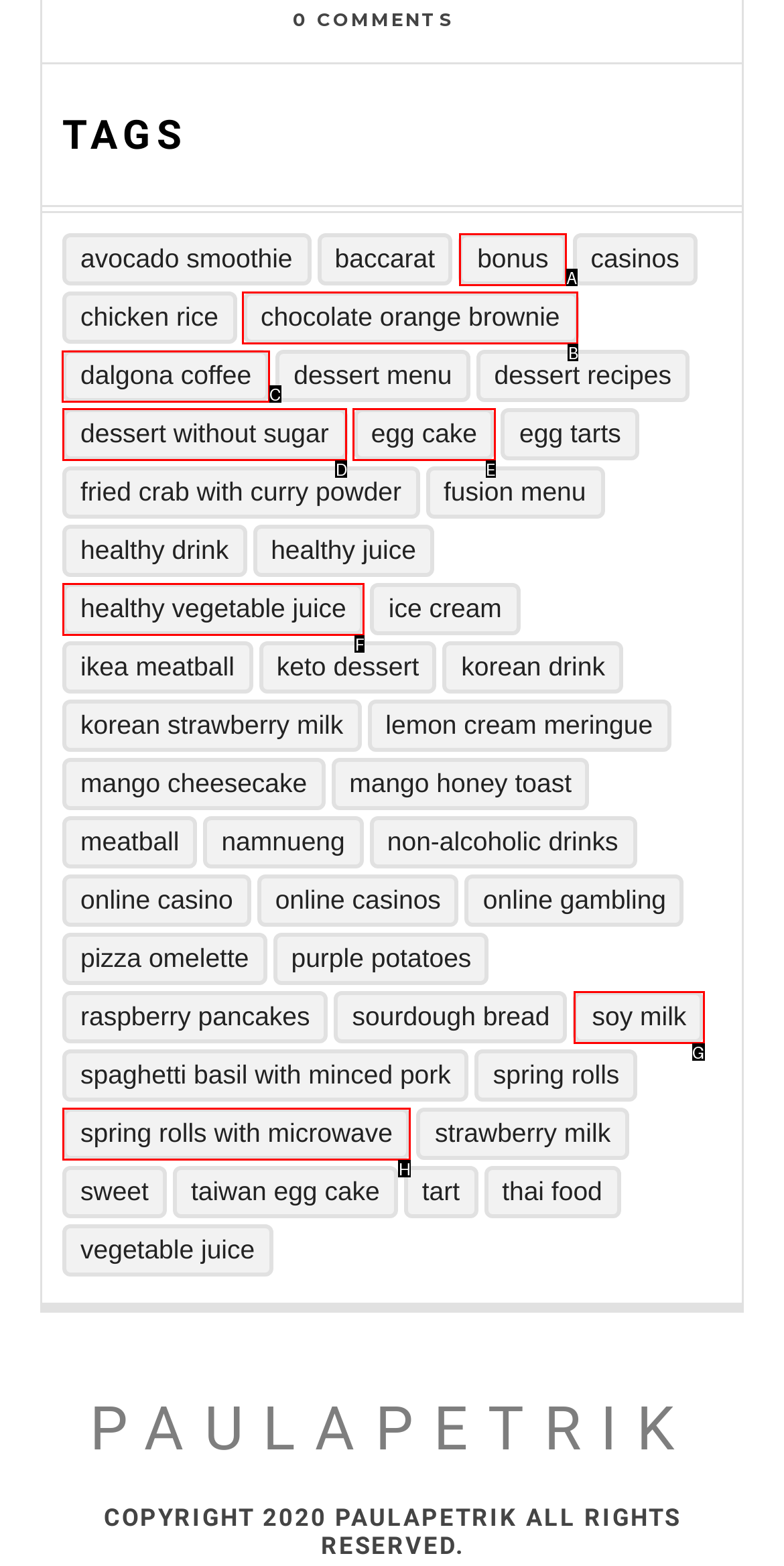Given the instruction: view Dalgona Coffee, which HTML element should you click on?
Answer with the letter that corresponds to the correct option from the choices available.

C